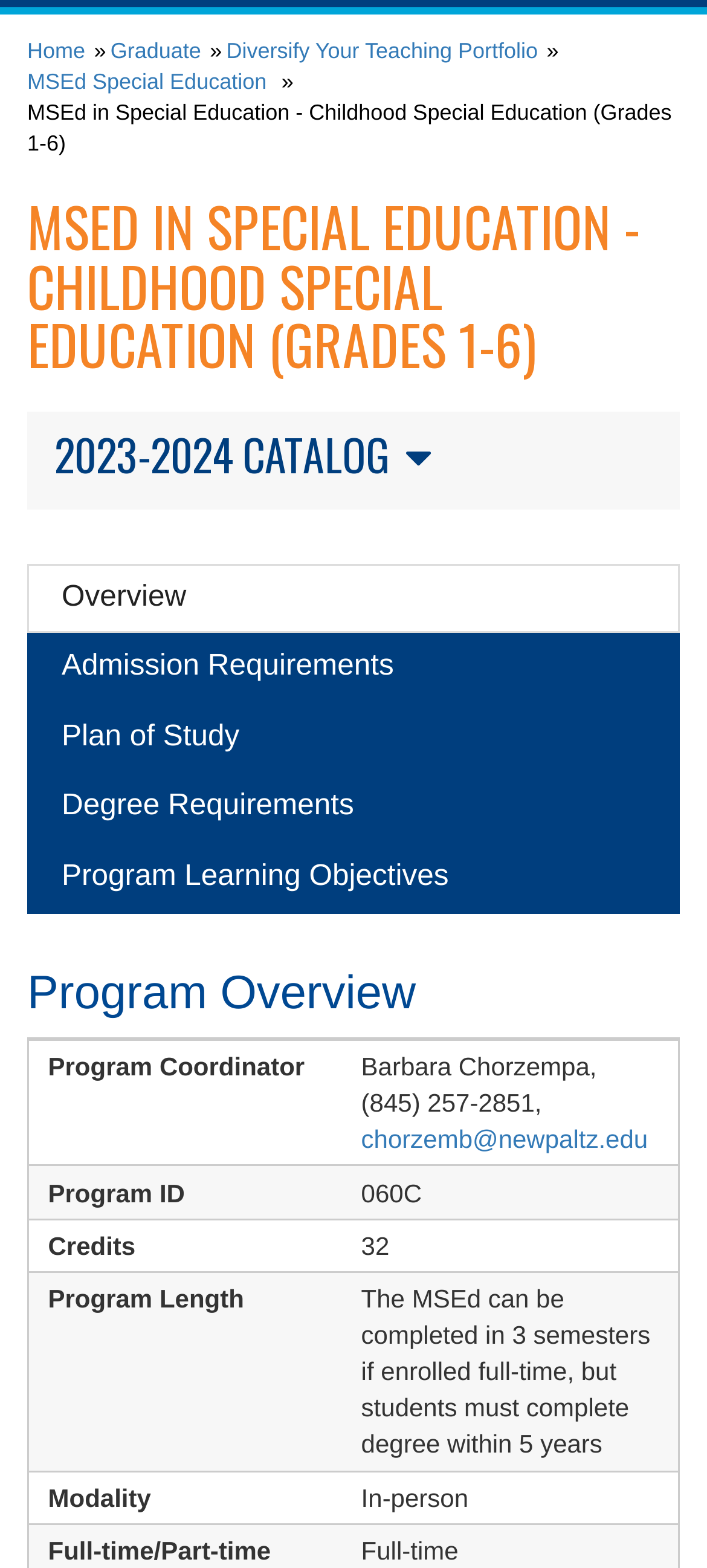Identify the bounding box coordinates for the UI element described as follows: "Admission Requirements". Ensure the coordinates are four float numbers between 0 and 1, formatted as [left, top, right, bottom].

[0.038, 0.404, 0.962, 0.449]